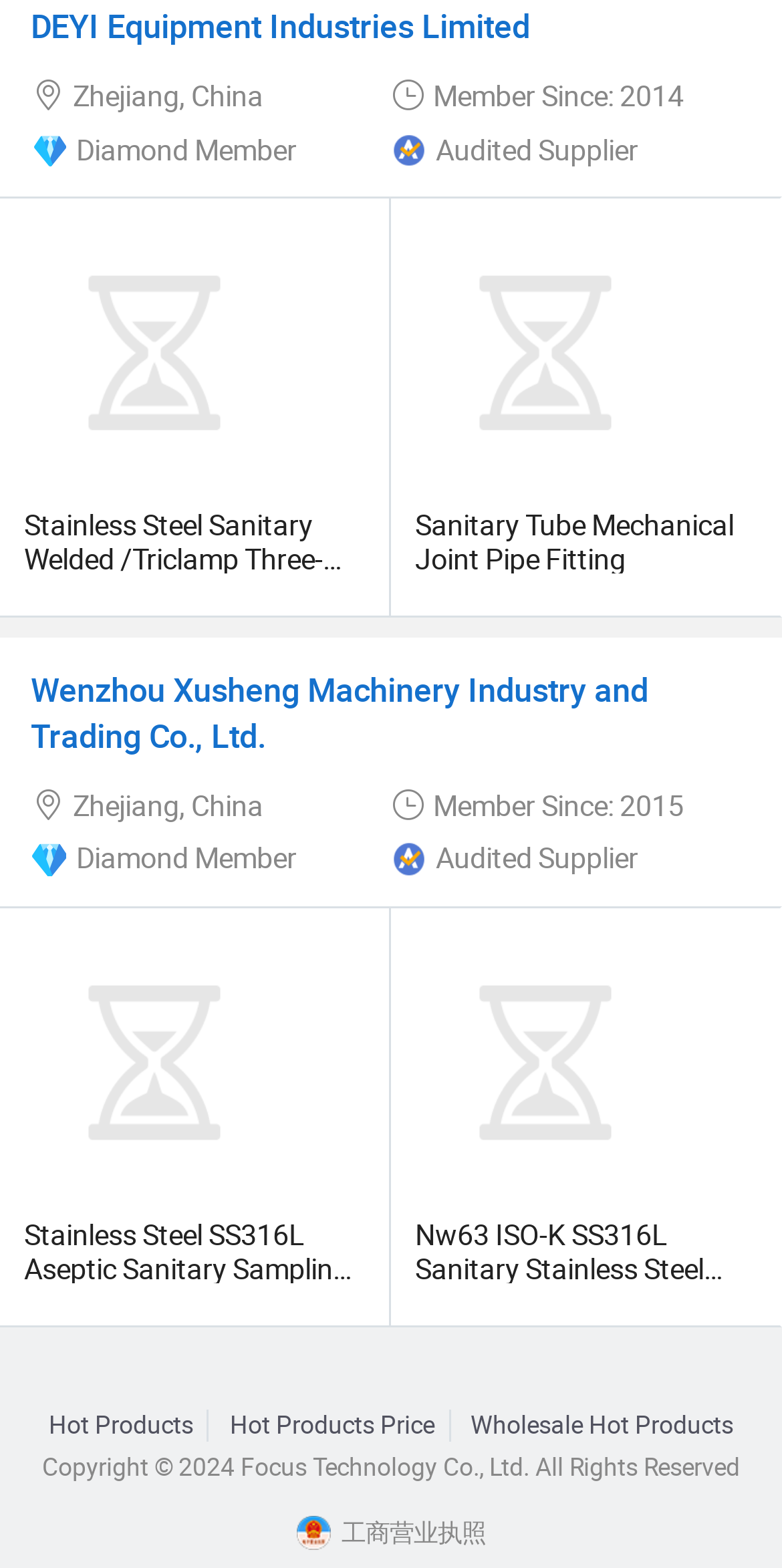What is the copyright information at the bottom?
Identify the answer in the screenshot and reply with a single word or phrase.

Copyright 2024 Focus Technology Co., Ltd.